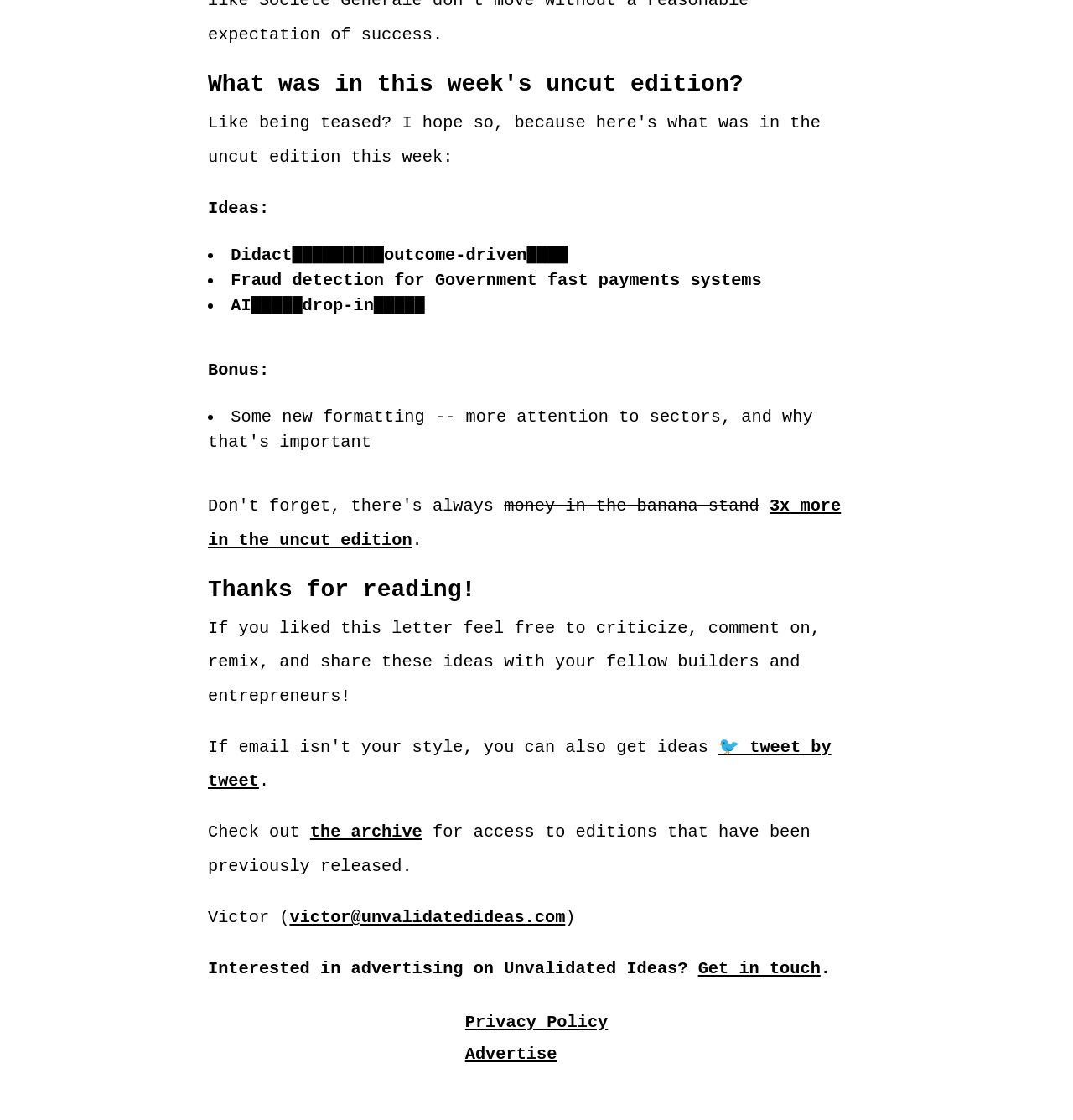Calculate the bounding box coordinates for the UI element based on the following description: "Advertise". Ensure the coordinates are four float numbers between 0 and 1, i.e., [left, top, right, bottom].

[0.433, 0.933, 0.519, 0.951]